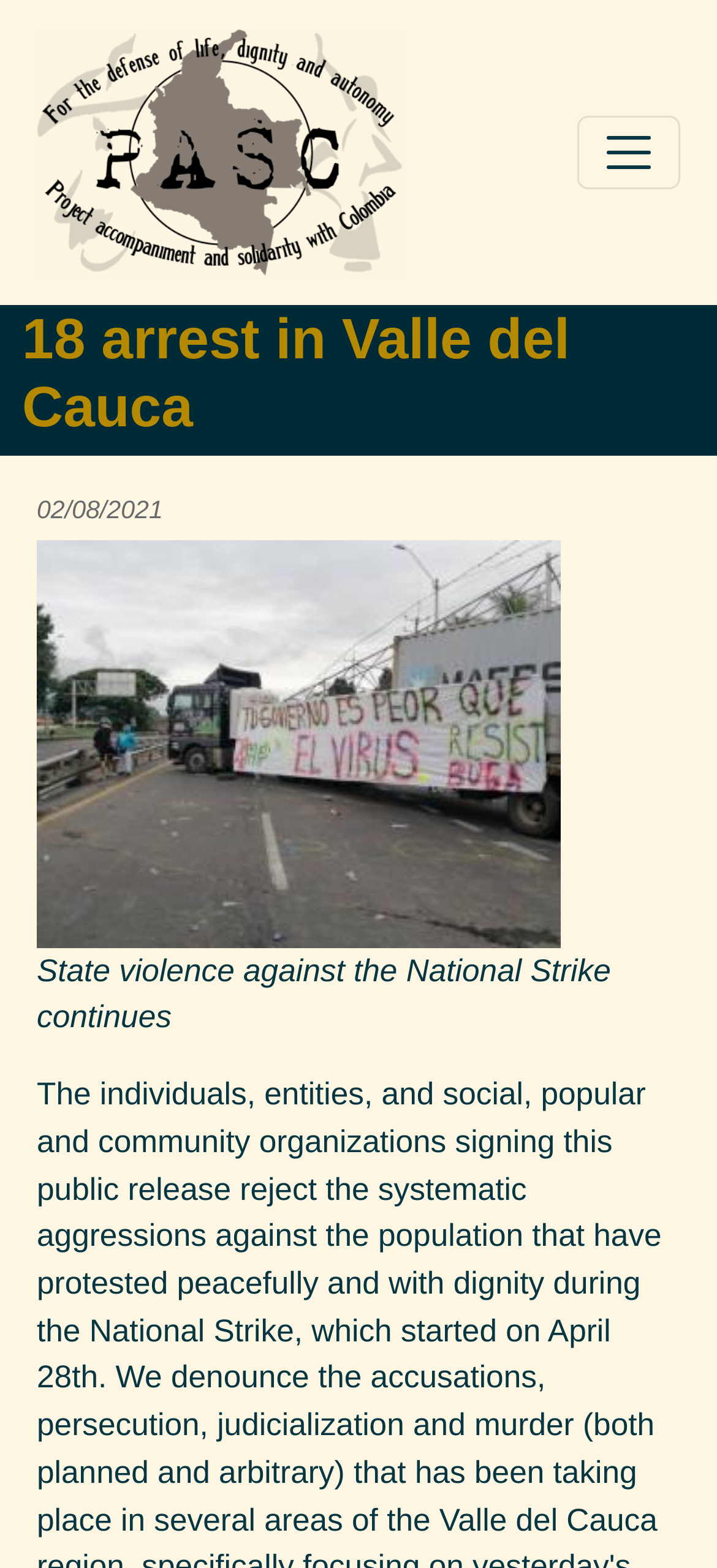Is the navigation menu expanded?
Examine the image and give a concise answer in one word or a short phrase.

No